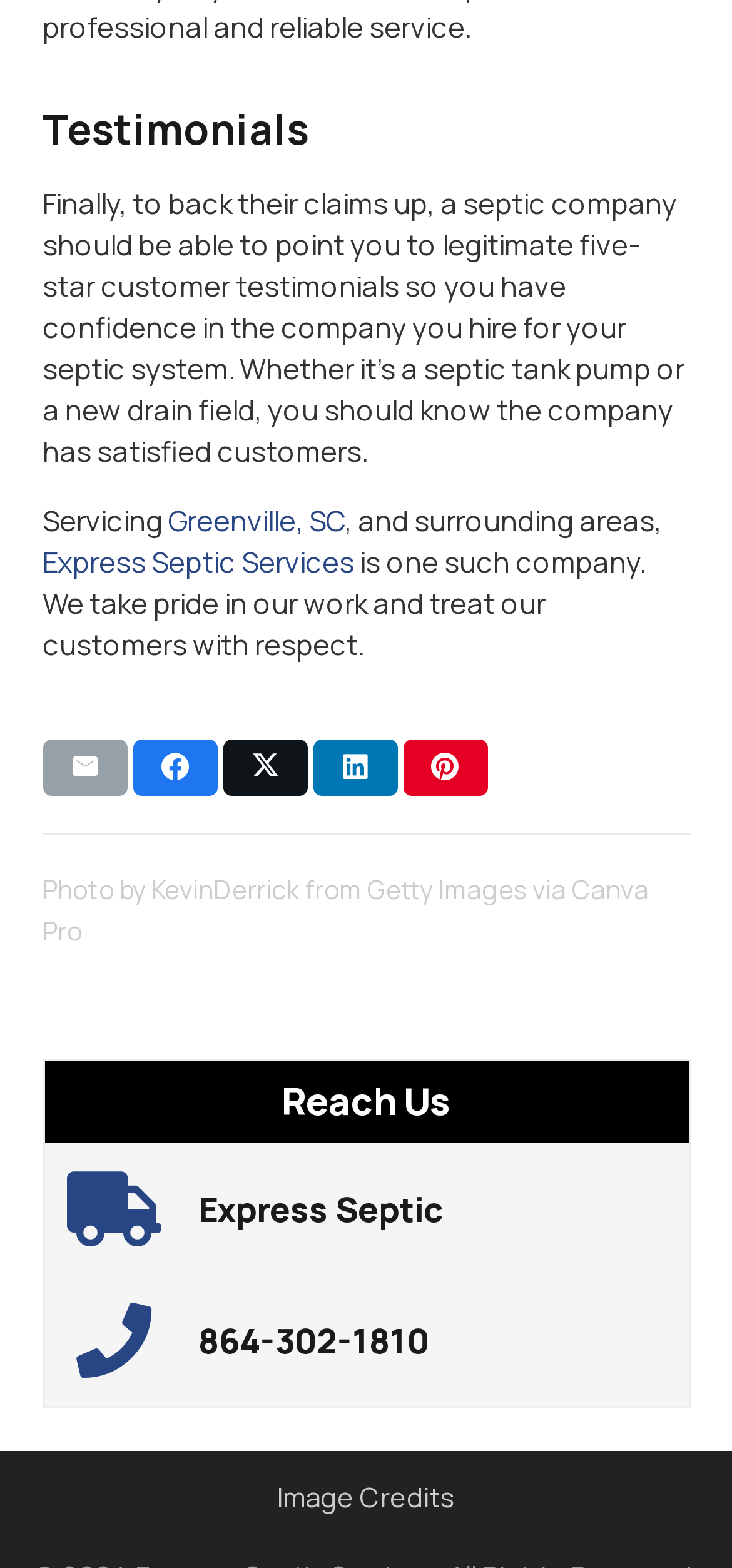Answer the question below in one word or phrase:
What is the phone number of the company?

864-302-1810